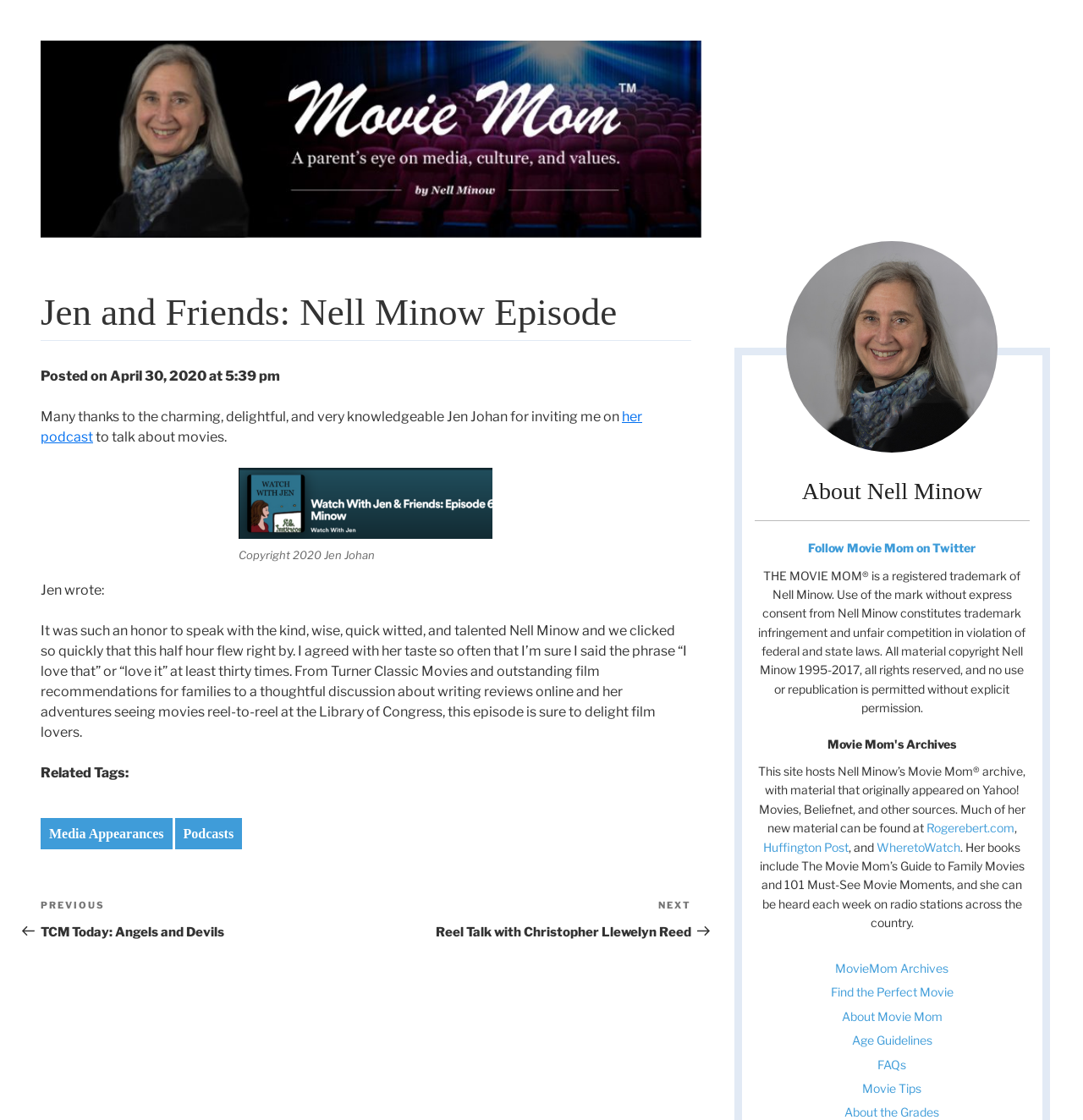Please provide the bounding box coordinates for the element that needs to be clicked to perform the instruction: "Read about Nell Minow". The coordinates must consist of four float numbers between 0 and 1, formatted as [left, top, right, bottom].

[0.697, 0.424, 0.951, 0.453]